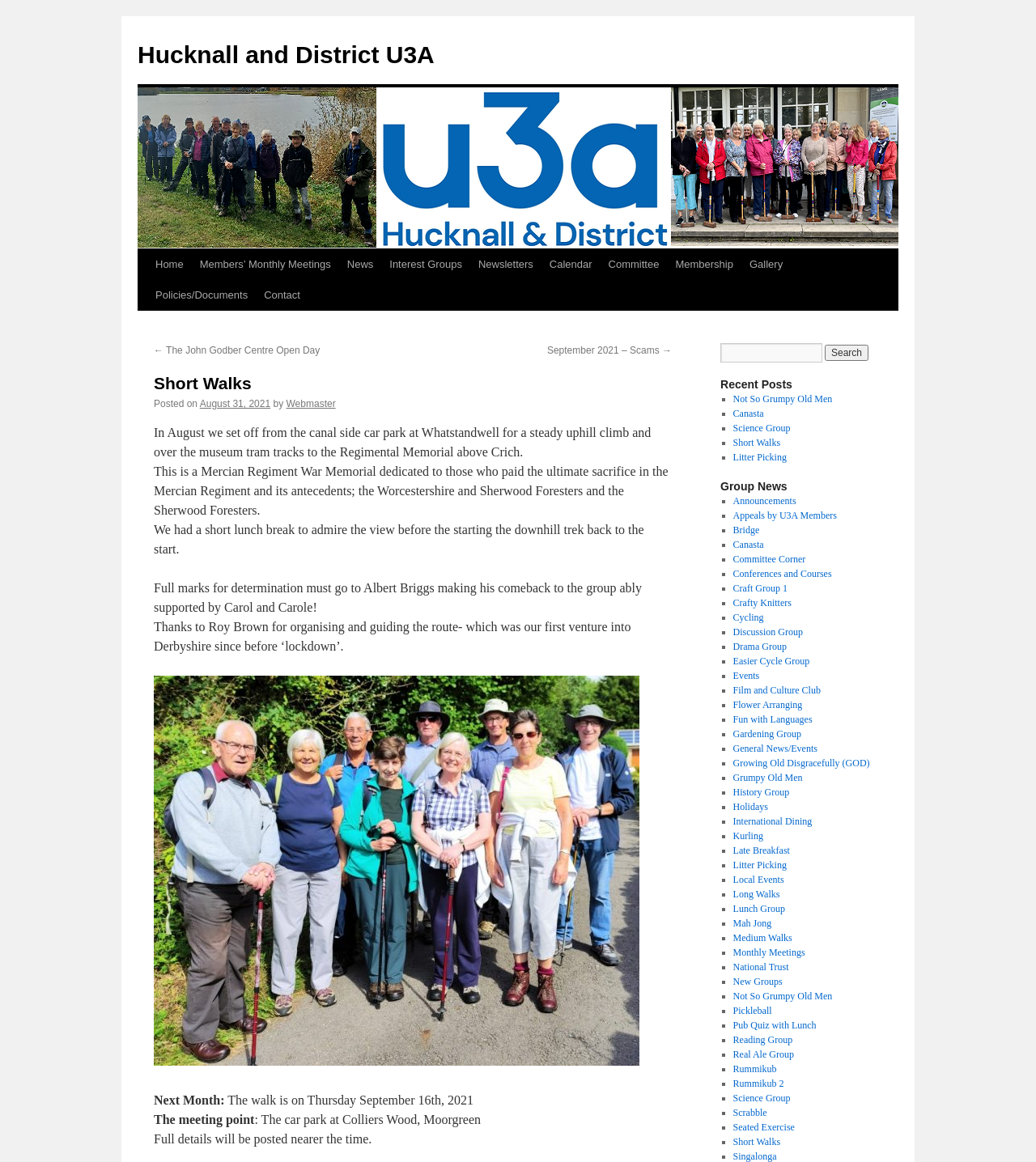Please identify the bounding box coordinates of the clickable area that will allow you to execute the instruction: "Click the 'Home' link".

[0.142, 0.214, 0.185, 0.241]